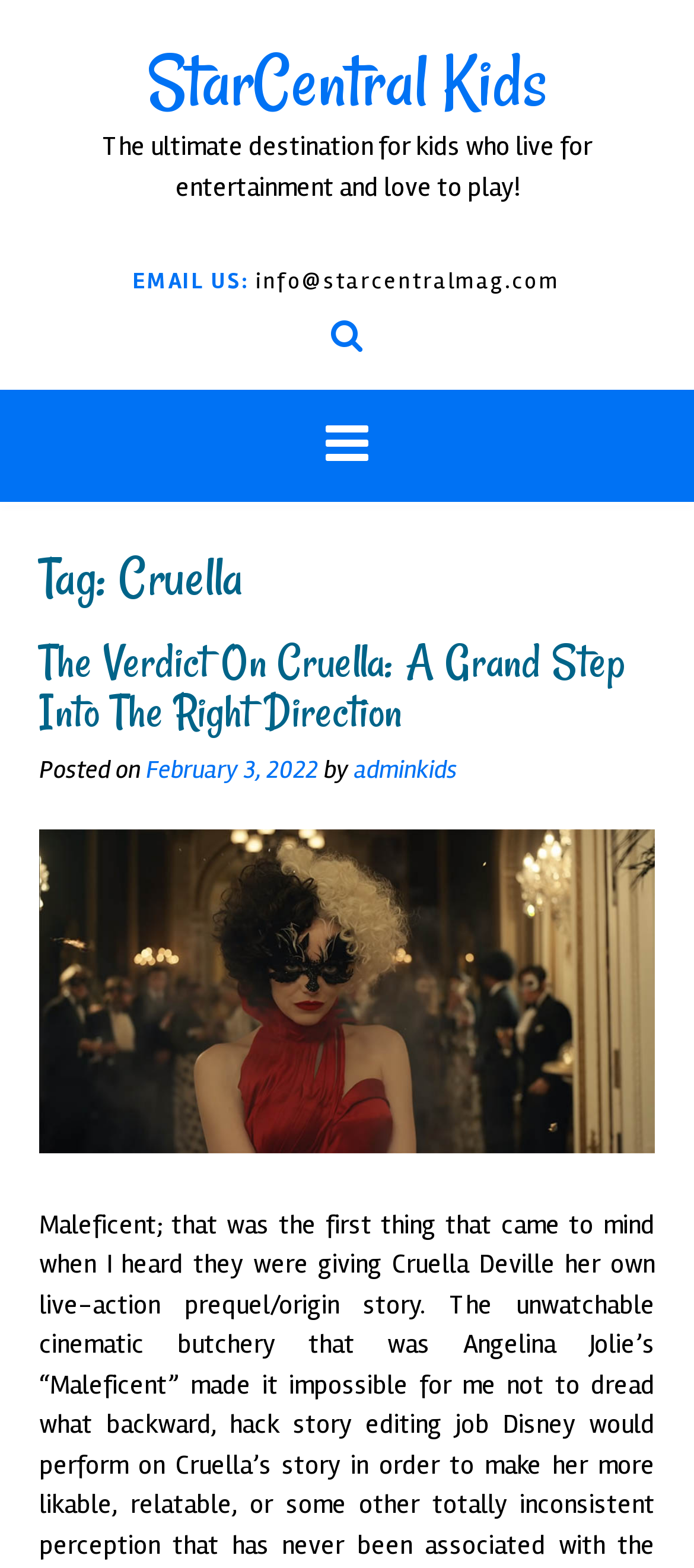Please reply with a single word or brief phrase to the question: 
What is the date of the first article?

February 3, 2022